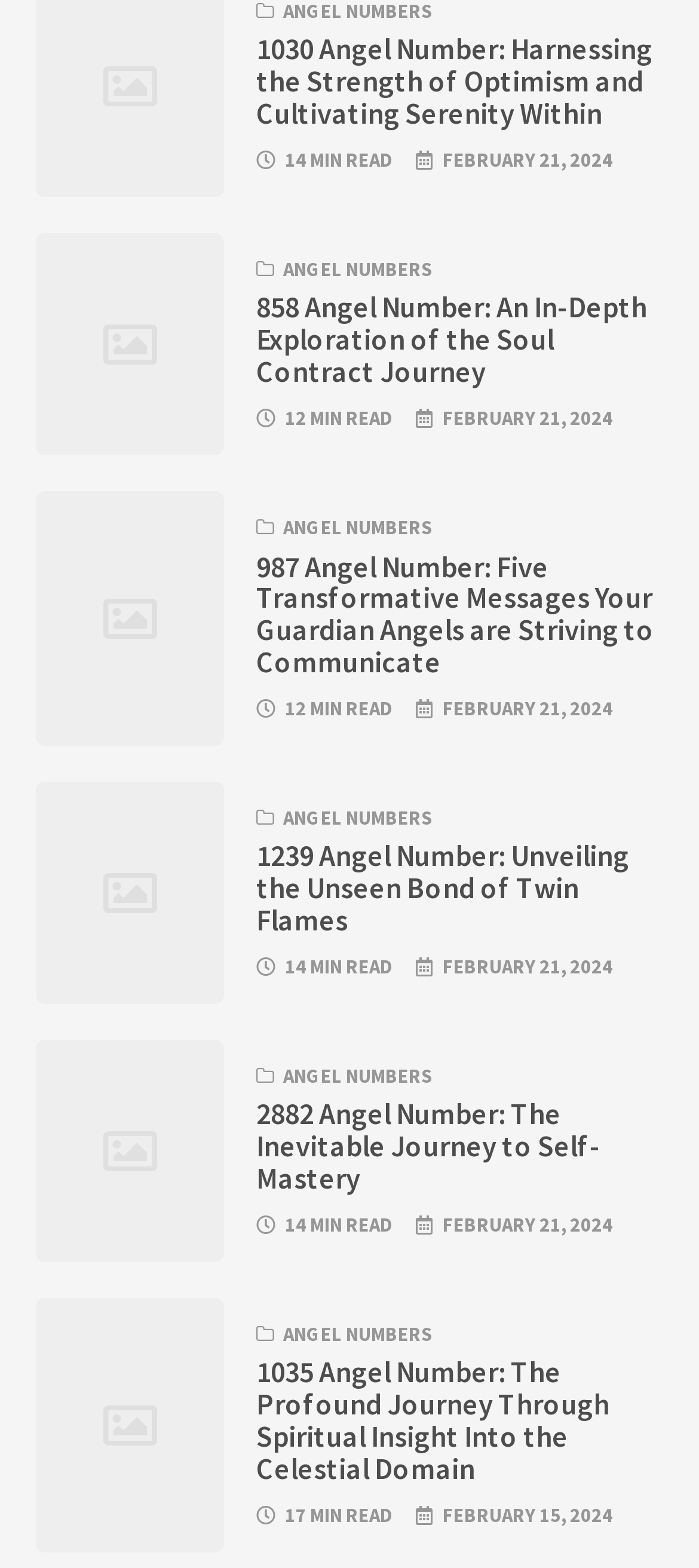Please identify the bounding box coordinates of the area I need to click to accomplish the following instruction: "Discover 1239 Angel Number".

[0.367, 0.537, 0.949, 0.598]